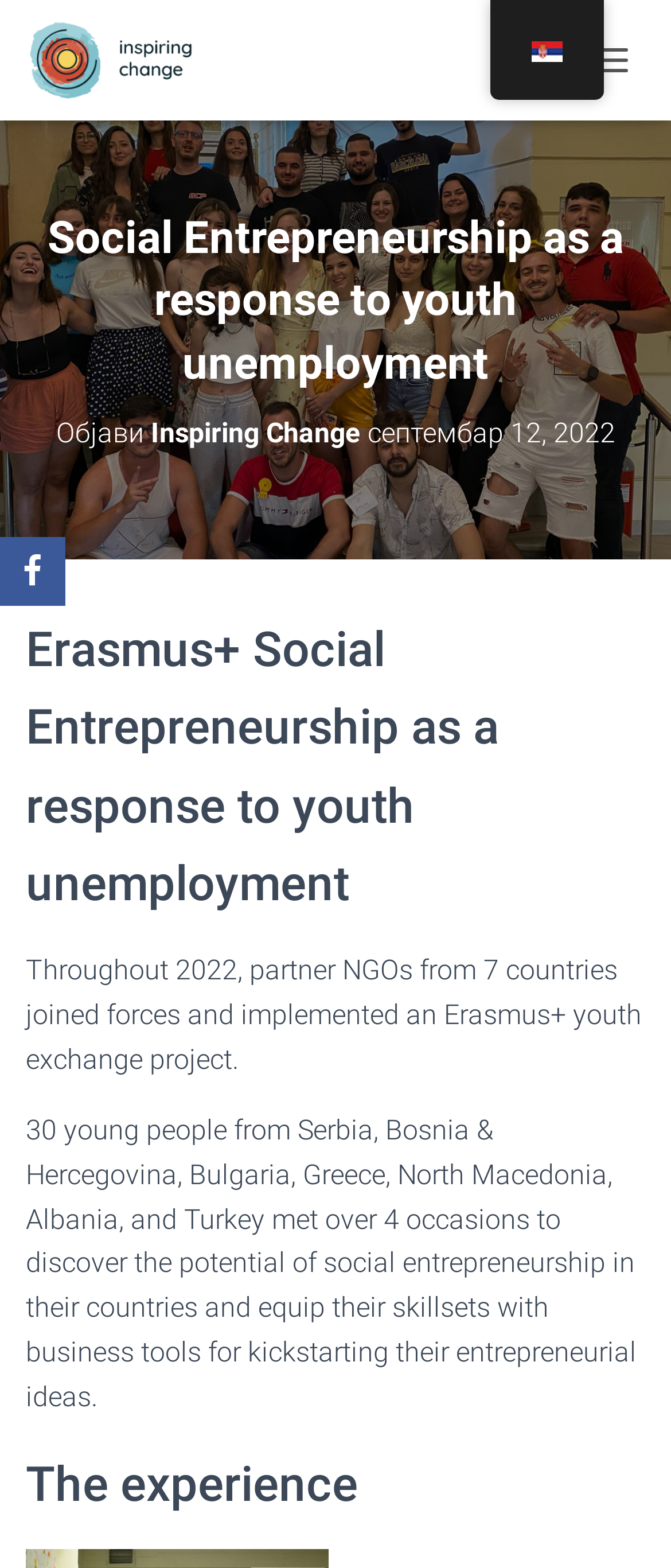Examine the image and give a thorough answer to the following question:
How many countries participated in the youth exchange project?

The answer can be found in the paragraph that starts with 'Throughout 2022, partner NGOs from 7 countries...'. It mentions that partner NGOs from 7 countries joined forces and implemented an Erasmus+ youth exchange project.